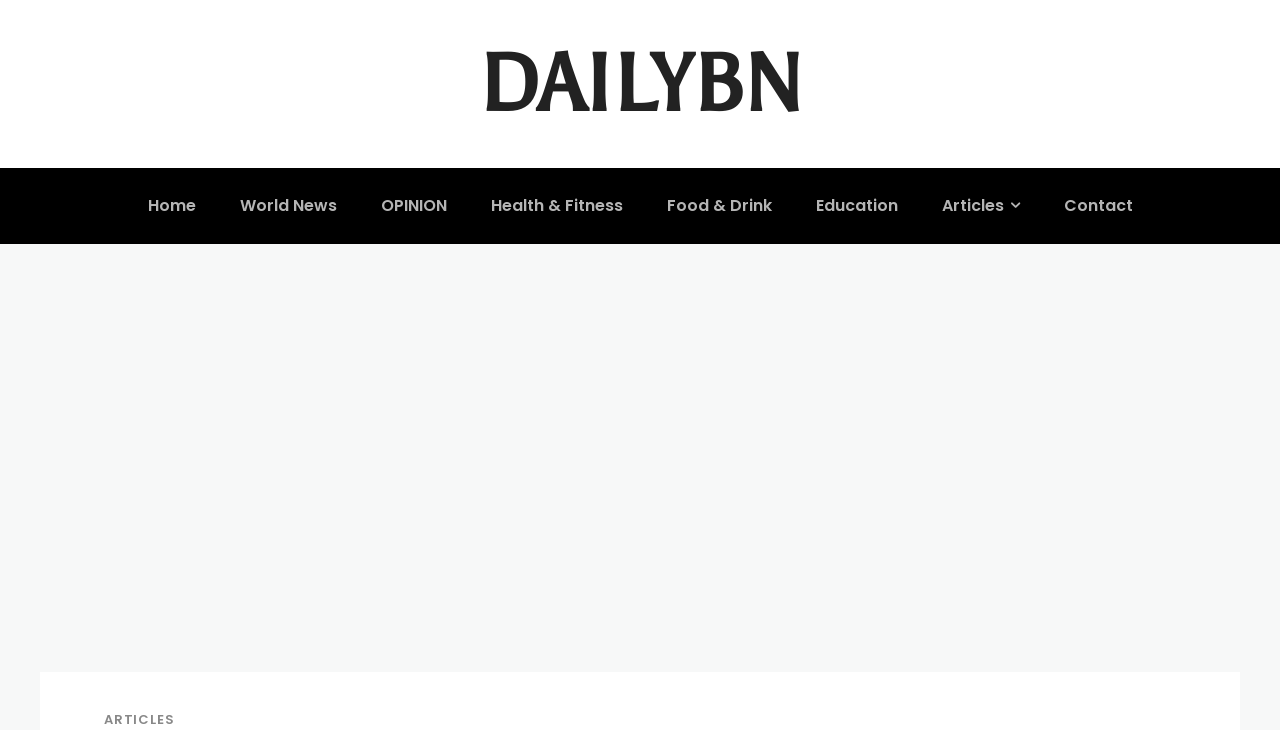Locate the bounding box coordinates of the element you need to click to accomplish the task described by this instruction: "contact us".

[0.82, 0.23, 0.896, 0.334]